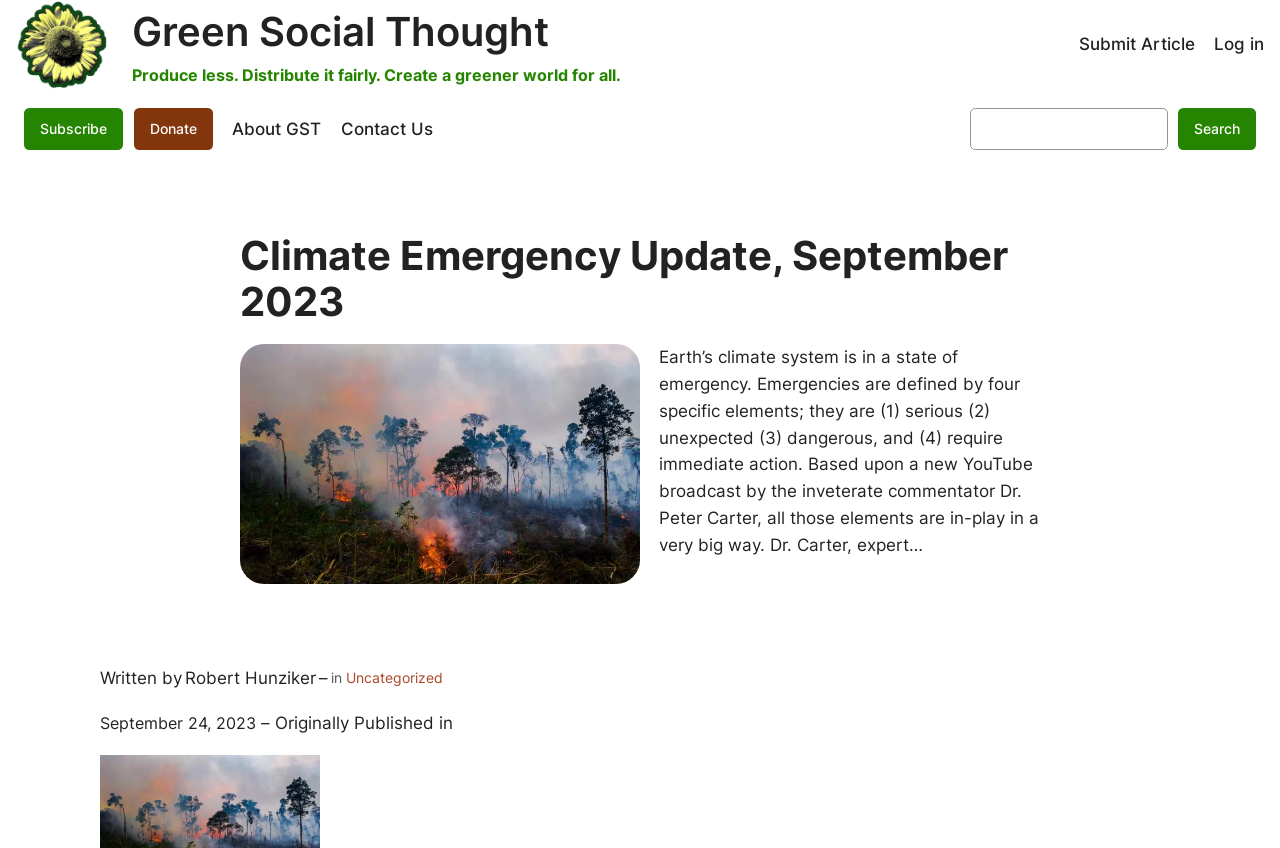Please give the bounding box coordinates of the area that should be clicked to fulfill the following instruction: "Click on the 'Submit Article' link". The coordinates should be in the format of four float numbers from 0 to 1, i.e., [left, top, right, bottom].

[0.843, 0.037, 0.933, 0.068]